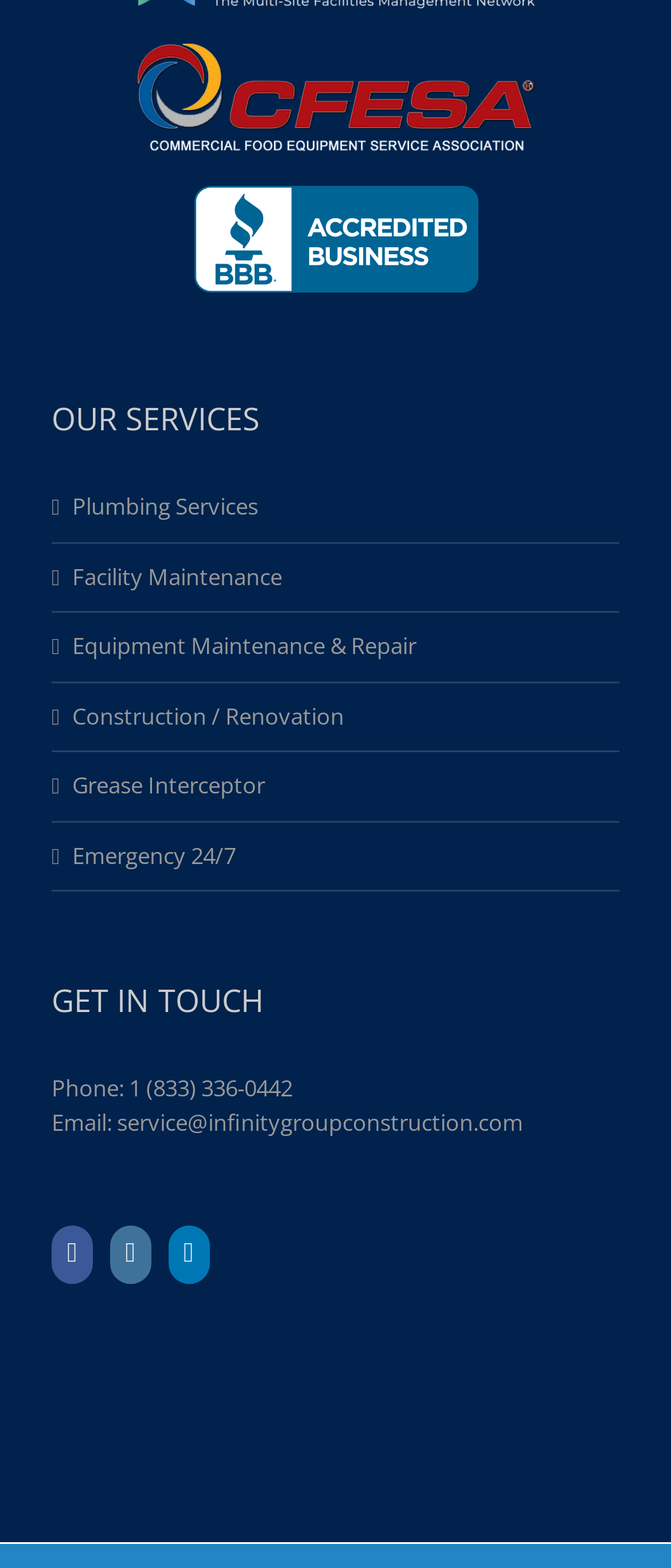Locate the bounding box of the UI element defined by this description: "1 (833) 336-0442". The coordinates should be given as four float numbers between 0 and 1, formatted as [left, top, right, bottom].

[0.192, 0.684, 0.436, 0.704]